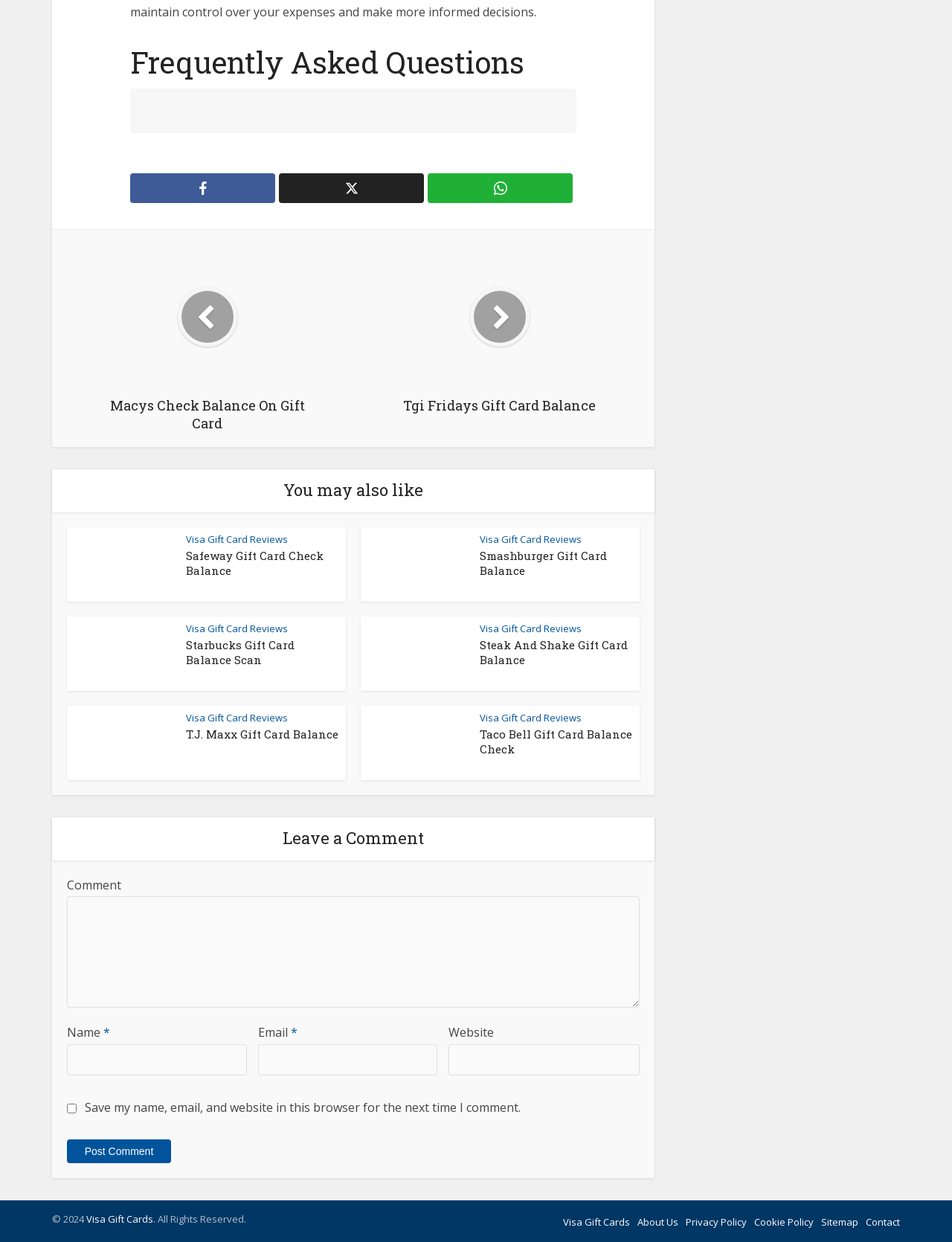Please identify the bounding box coordinates of the element on the webpage that should be clicked to follow this instruction: "Visit Visa Gift Cards". The bounding box coordinates should be given as four float numbers between 0 and 1, formatted as [left, top, right, bottom].

[0.091, 0.976, 0.161, 0.987]